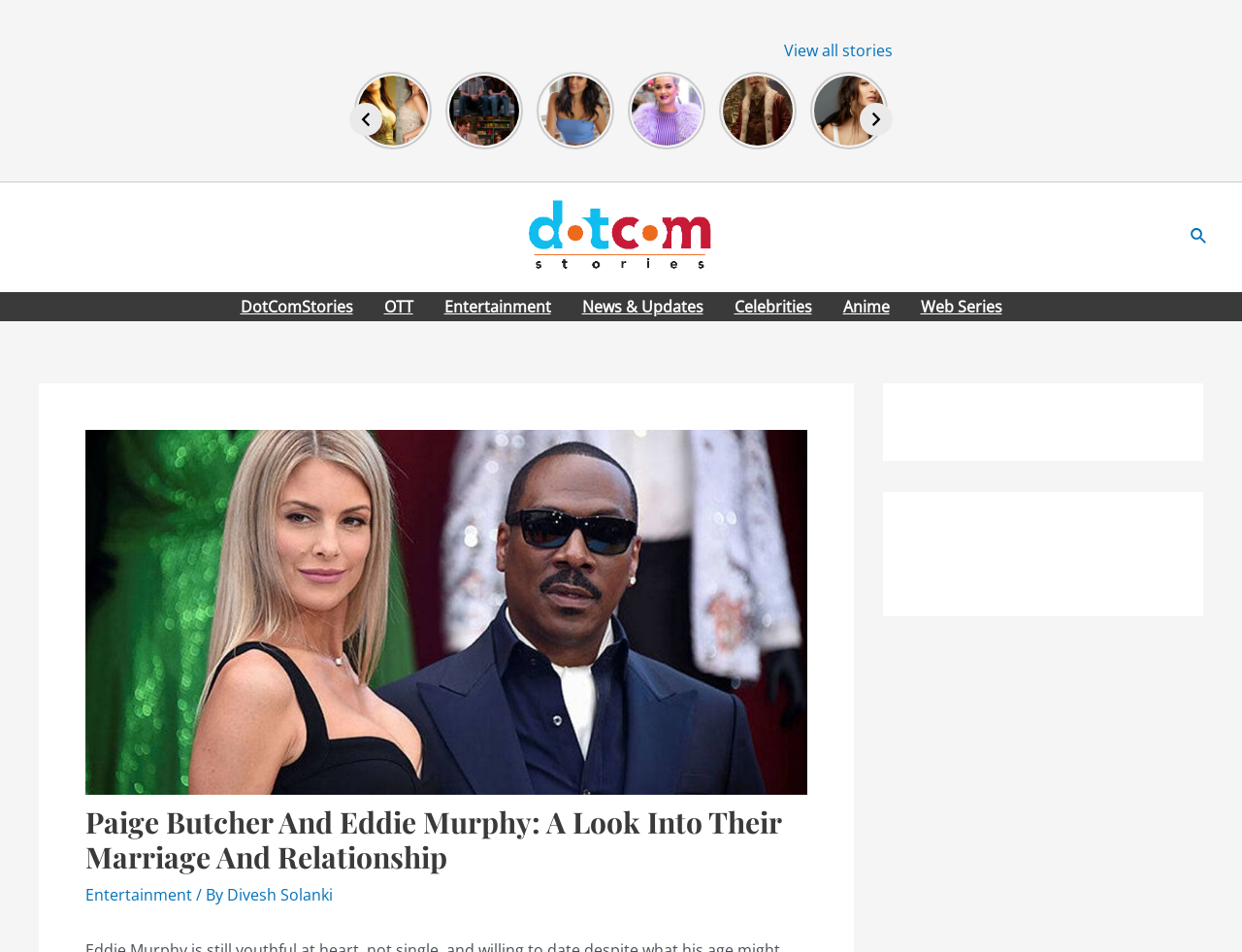How many links are there in the navigation section?
Please provide a single word or phrase as your answer based on the screenshot.

7